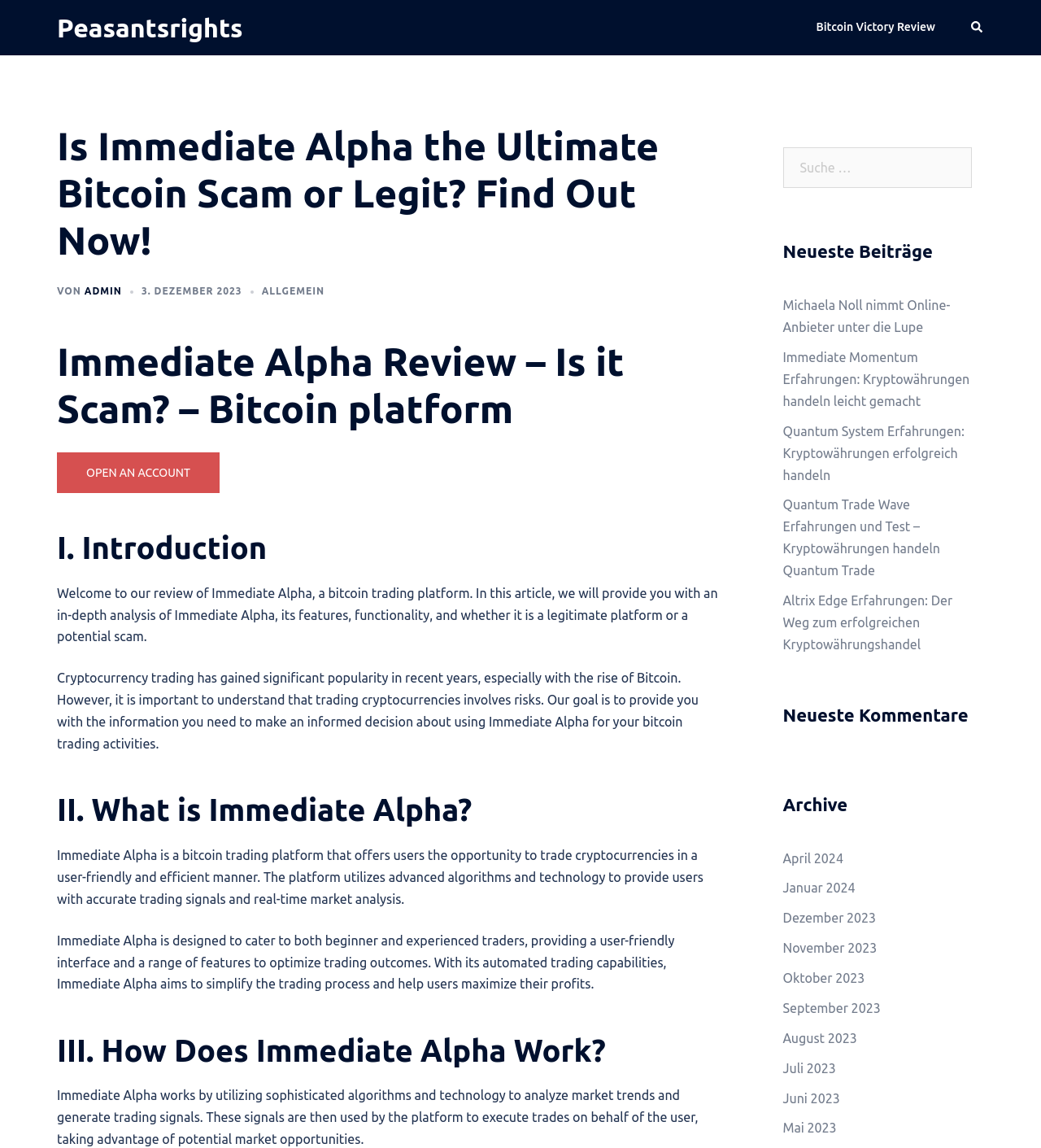Can you show the bounding box coordinates of the region to click on to complete the task described in the instruction: "Read the 'Immediate Alpha Review'"?

[0.055, 0.295, 0.693, 0.377]